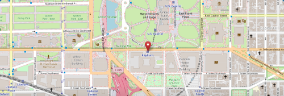Explain the details of the image comprehensively.

The image depicts a detailed map highlighting a specific location in Washington, D.C. The prominent red marker indicates the address of Congressman Dave Joyce's office at the Rayburn House Office Building. Surrounding the marker are various streets, parks, and nearby landmarks, providing a clear view of the area's layout. This visual assists constituents and visitors in locating the office easily, emphasizing its accessibility within the urban environment of the capital.